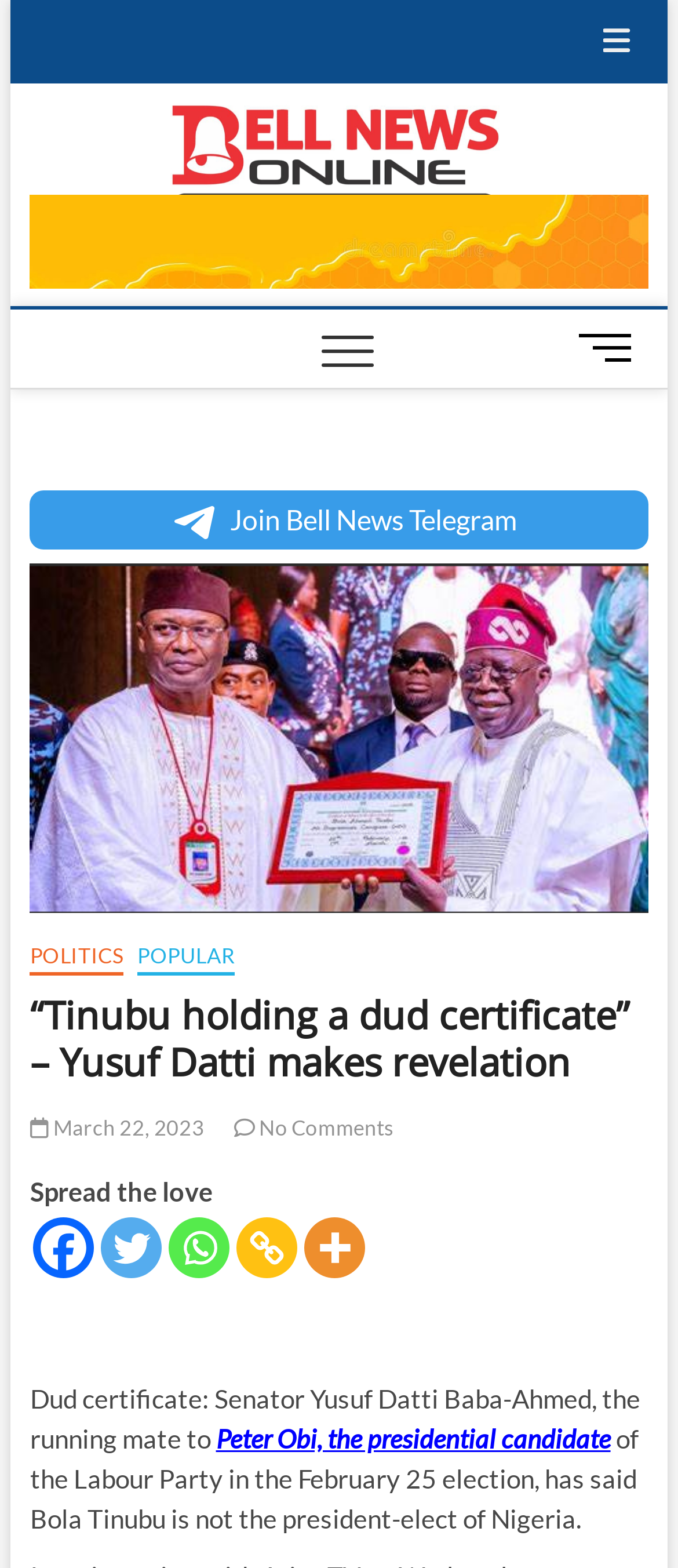Please determine the bounding box of the UI element that matches this description: Contact. The coordinates should be given as (top-left x, top-left y, bottom-right x, bottom-right y), with all values between 0 and 1.

None